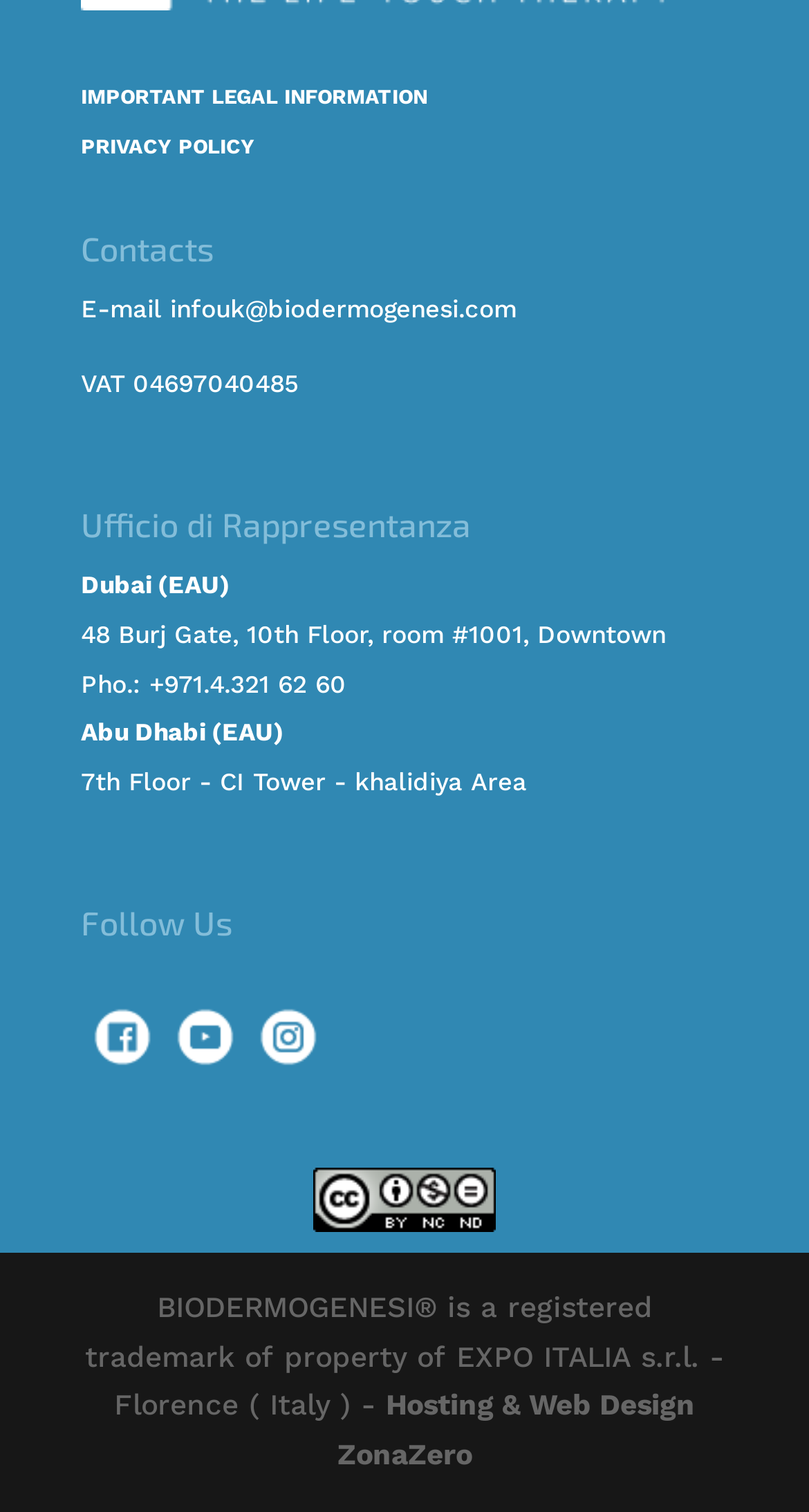What social media platforms are listed?
Please respond to the question with a detailed and informative answer.

I looked at the 'Follow Us' section and found links to Facebook and Youtube, indicating that these are the social media platforms listed.